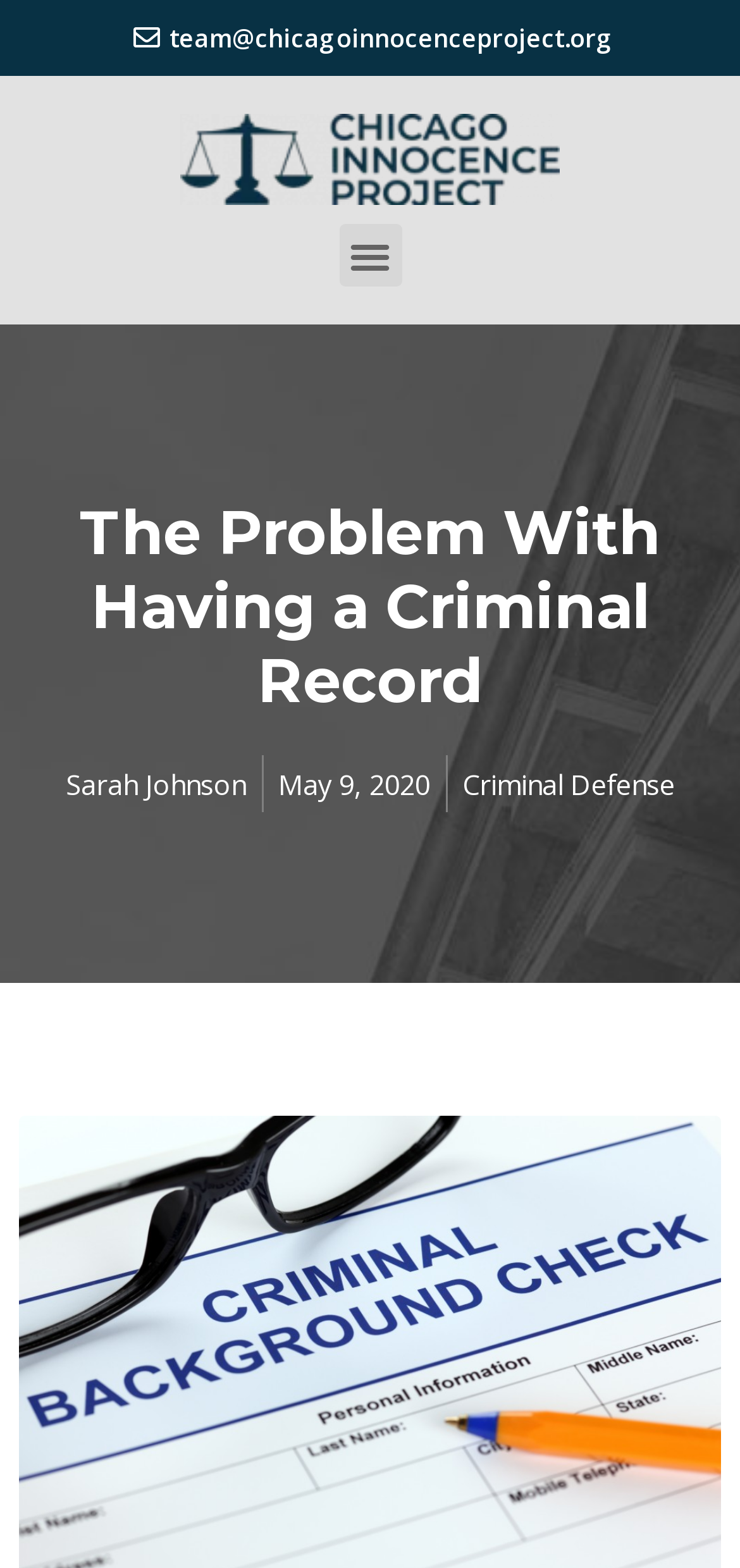What is the email address of the Chicago Innocence Project?
Answer the question in as much detail as possible.

I found the email address by looking at the static text element at the top of the webpage, which contains the email address 'team@chicagoinnocenceproject.org'.